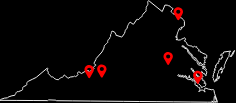What is the purpose of the map?
Using the image, give a concise answer in the form of a single word or short phrase.

Informative guide